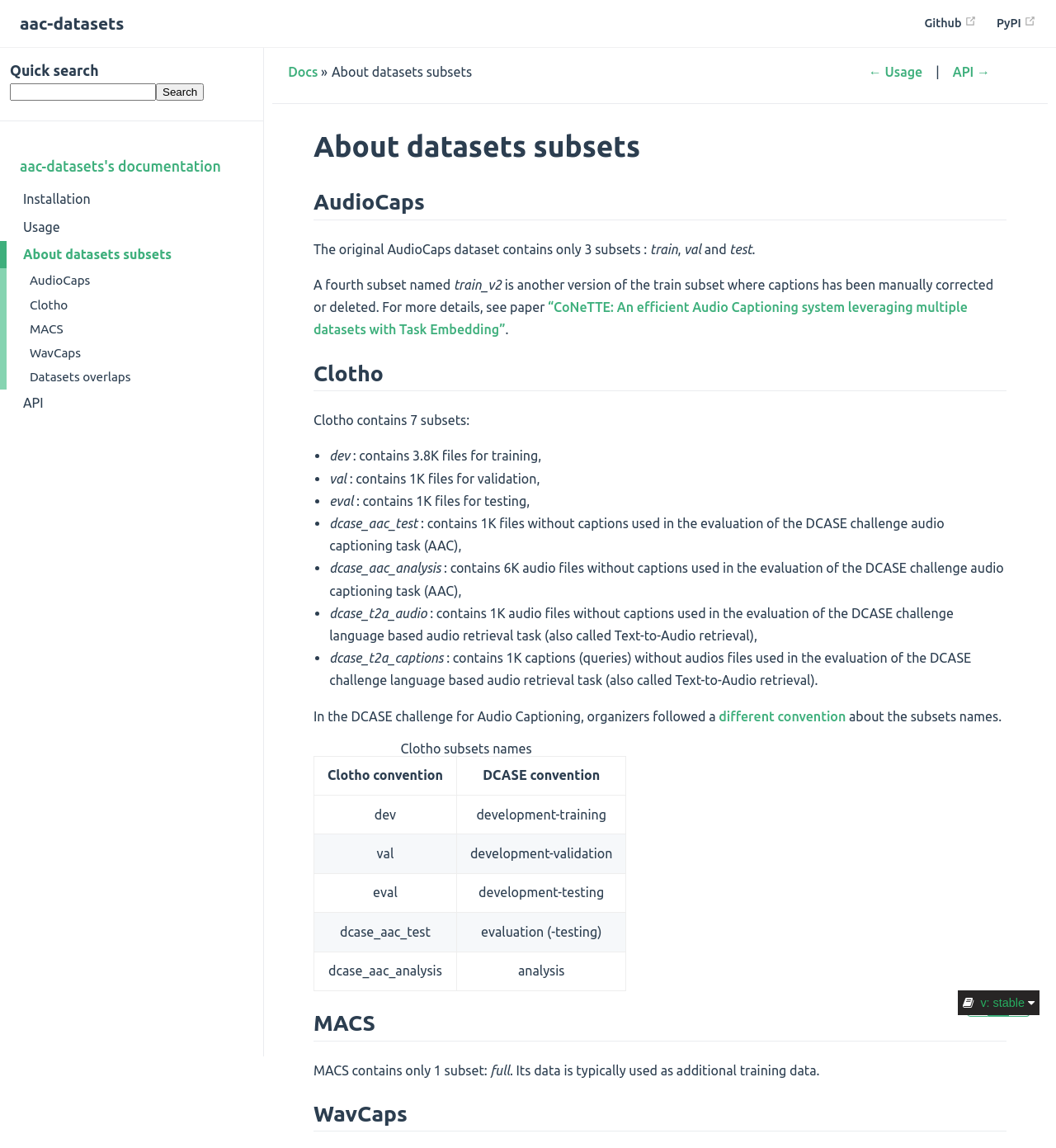Please find the main title text of this webpage.

About datasets subsets